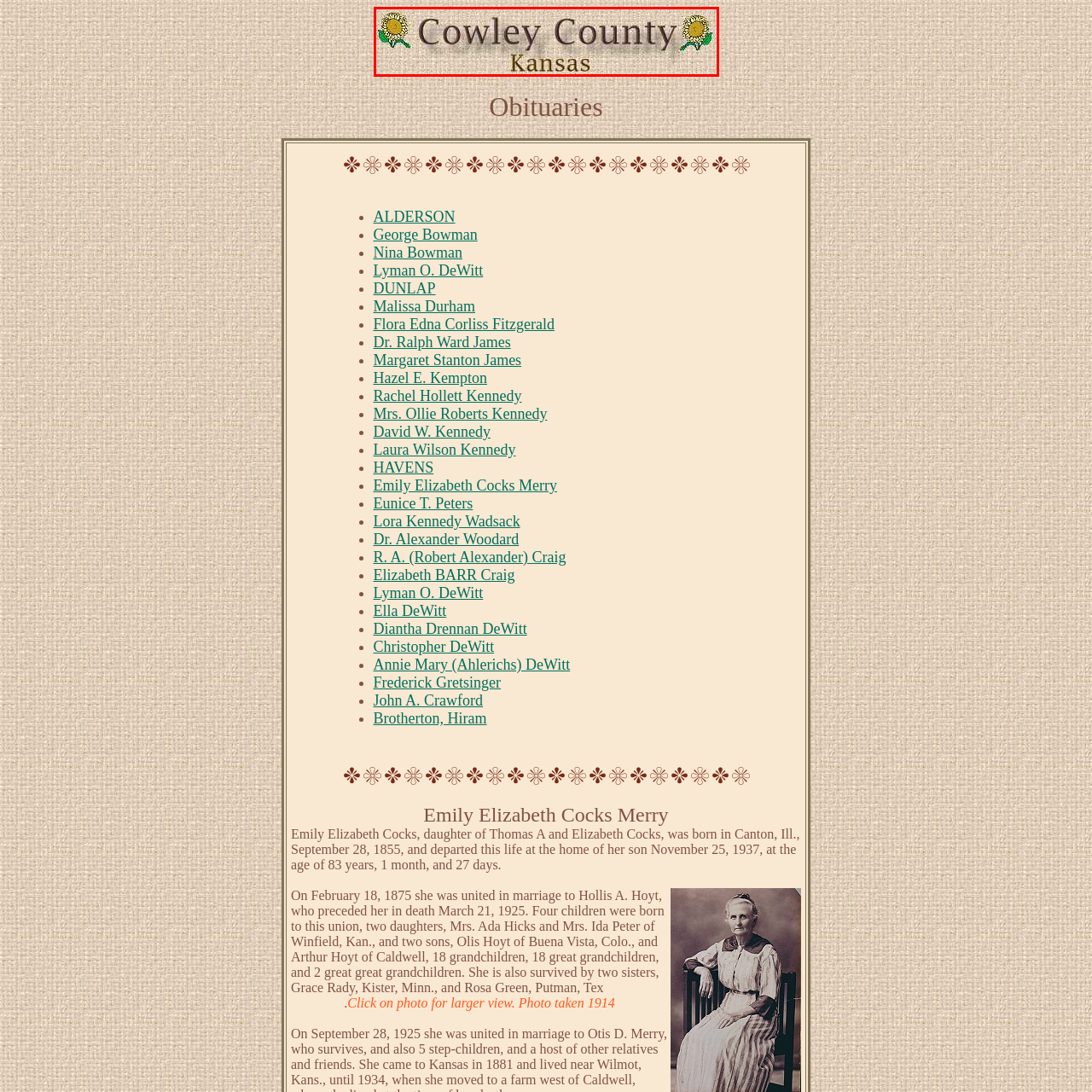What is the symbolic representation of Kansas?
Study the area inside the red bounding box in the image and answer the question in detail.

The header is flanked by two artistic sunflower illustrations, which are symbolic of Kansas, indicating that sunflowers are a representation of the state.